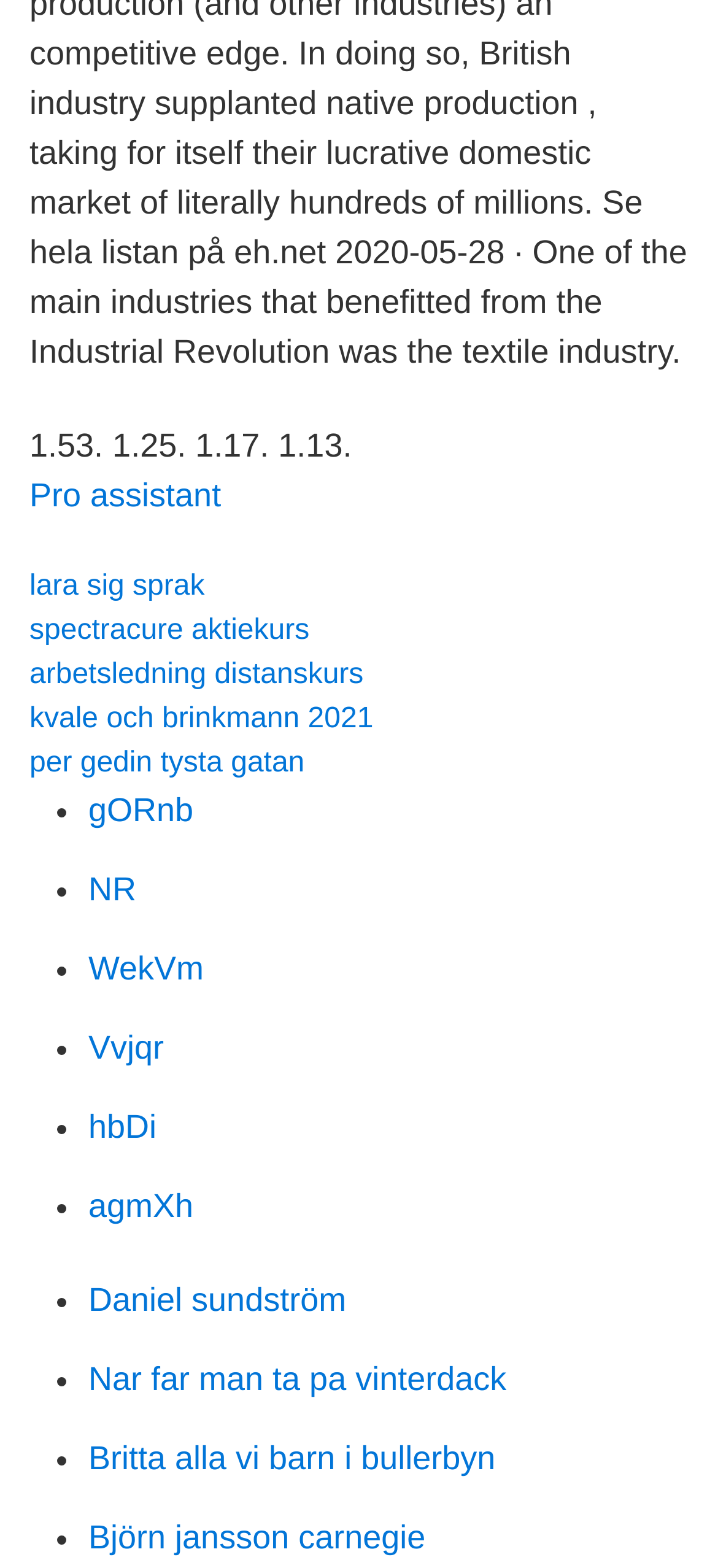What is the text above the first link?
Using the image, respond with a single word or phrase.

1.53. 1.25. 1.17. 1.13.